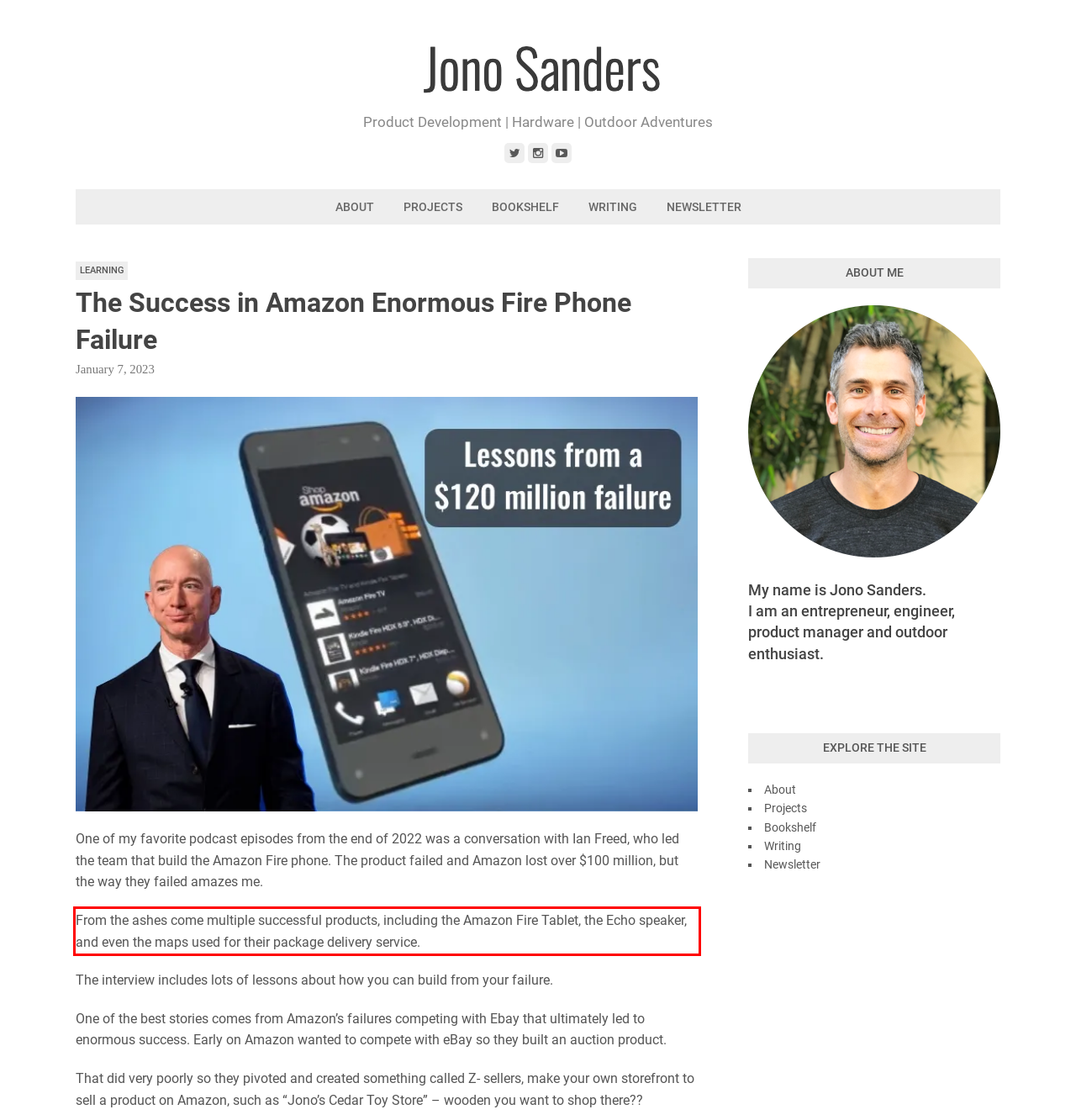Please analyze the provided webpage screenshot and perform OCR to extract the text content from the red rectangle bounding box.

From the ashes come multiple successful products, including the Amazon Fire Tablet, the Echo speaker, and even the maps used for their package delivery service.